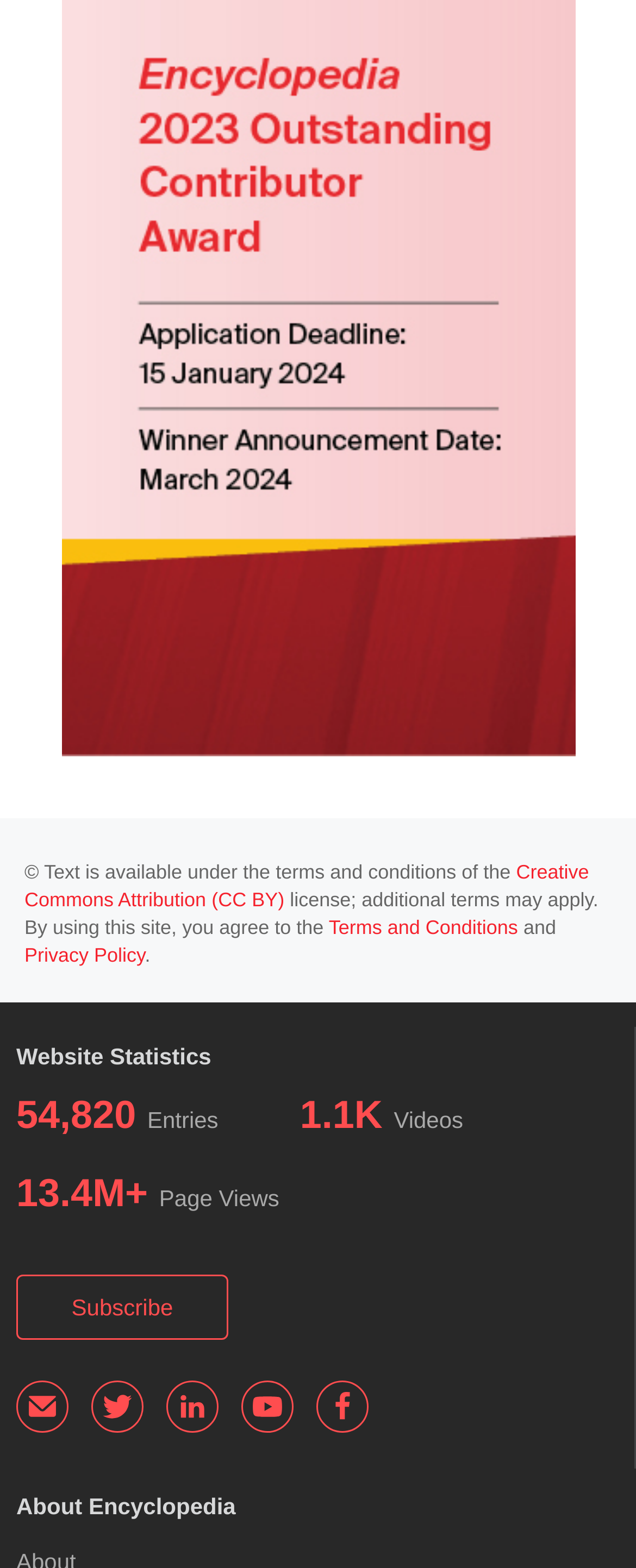Pinpoint the bounding box coordinates for the area that should be clicked to perform the following instruction: "View terms and conditions".

[0.517, 0.584, 0.814, 0.598]